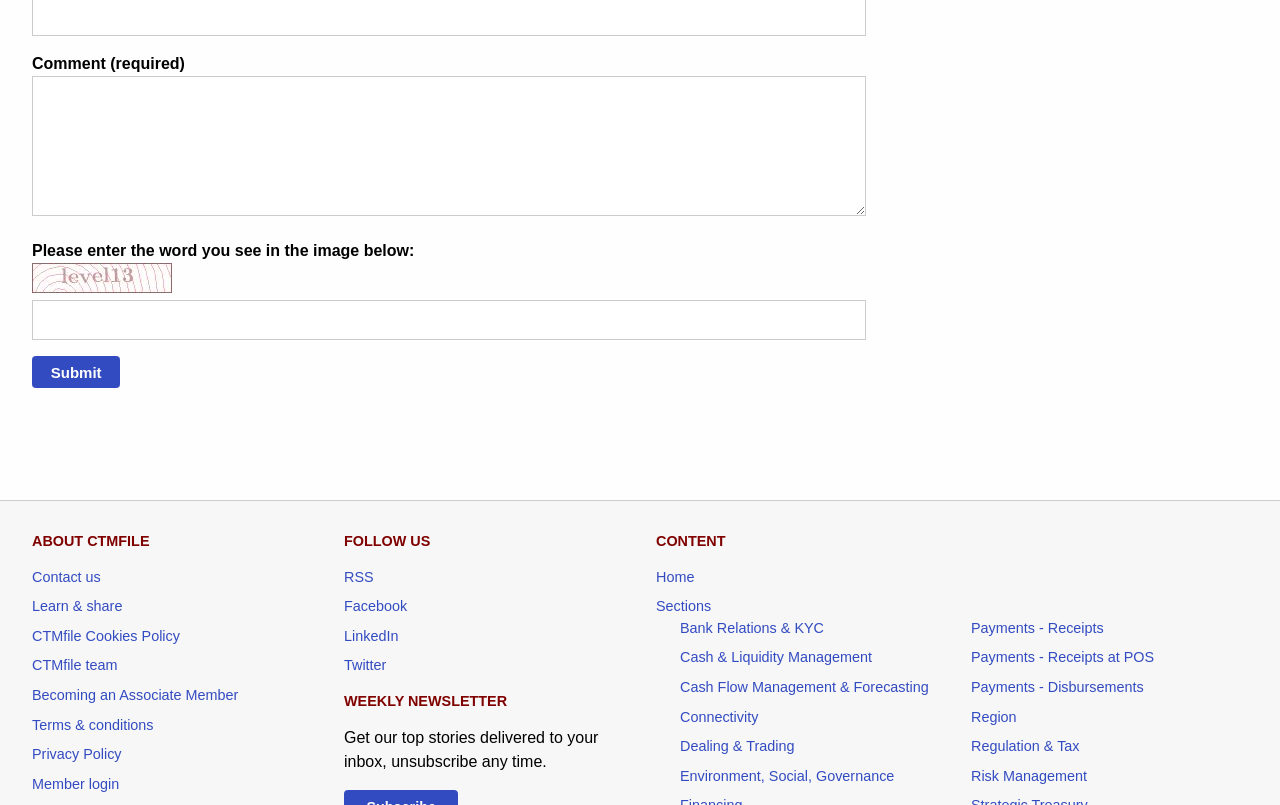Please give the bounding box coordinates of the area that should be clicked to fulfill the following instruction: "Contact us". The coordinates should be in the format of four float numbers from 0 to 1, i.e., [left, top, right, bottom].

[0.025, 0.706, 0.079, 0.726]